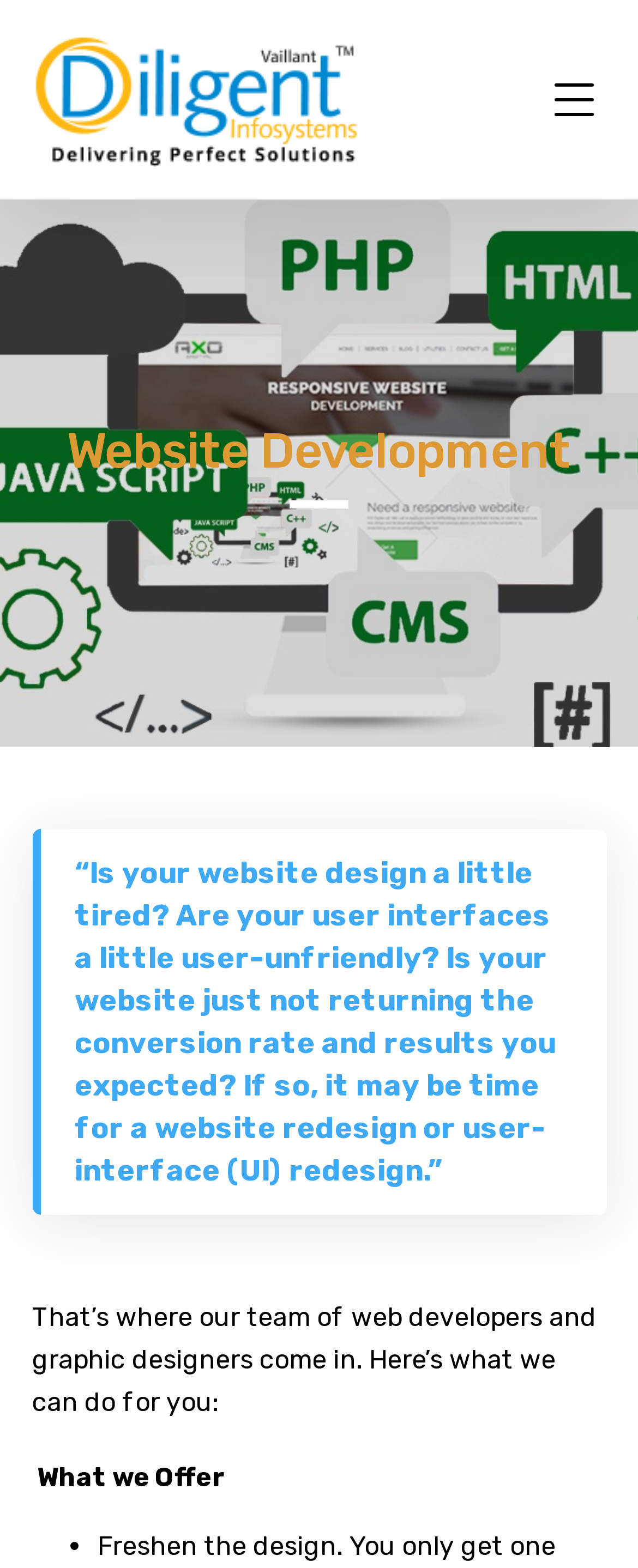What is the bounding box coordinate of the image with the company name?
Analyze the image and provide a thorough answer to the question.

The image with the company name has a bounding box coordinate of [0.05, 0.021, 0.563, 0.106], which means it is located at the top of the webpage, spanning from 5% to 56.3% of the width and from 2.1% to 10.6% of the height.